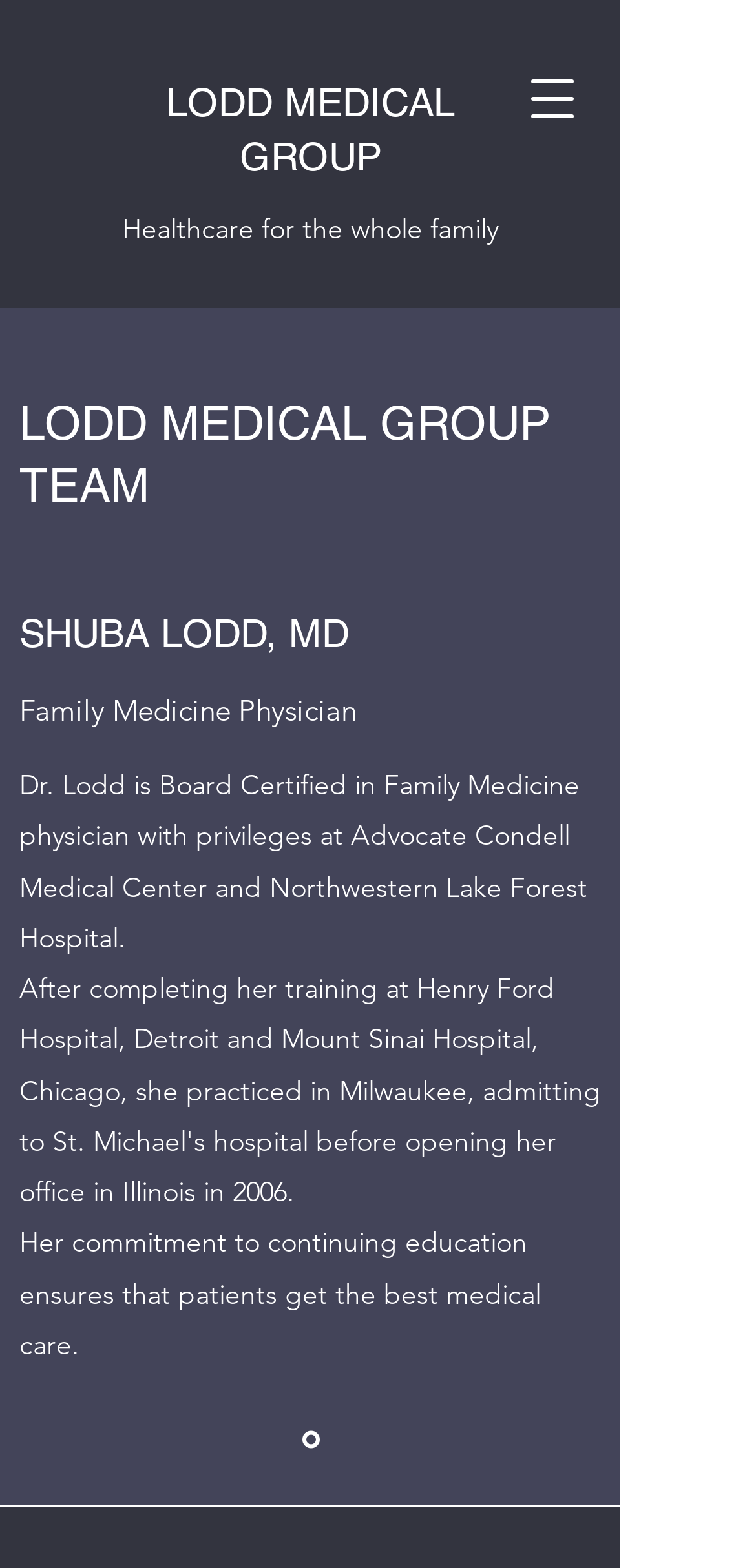Generate a thorough caption that explains the contents of the webpage.

The webpage is about the Lodd Medical Group team. At the top, there is a navigation button to open the menu, and a link to the Lodd Medical Group homepage. Below this, there is a heading that reads "Healthcare for the whole family". 

The main content of the page is divided into two sections. The top section has a heading that reads "LODD MEDICAL GROUP TEAM" and is followed by a region labeled "Team: Team". 

The bottom section is a slideshow region, which contains information about the team members. The first slide has a heading that reads "SHUBA LODD, MD", followed by a description of Dr. Lodd as a Family Medicine Physician. There is a paragraph of text that describes Dr. Lodd's qualifications and commitment to continuing education. 

At the bottom of the slideshow region, there is a navigation element with a link to navigate through the slides.